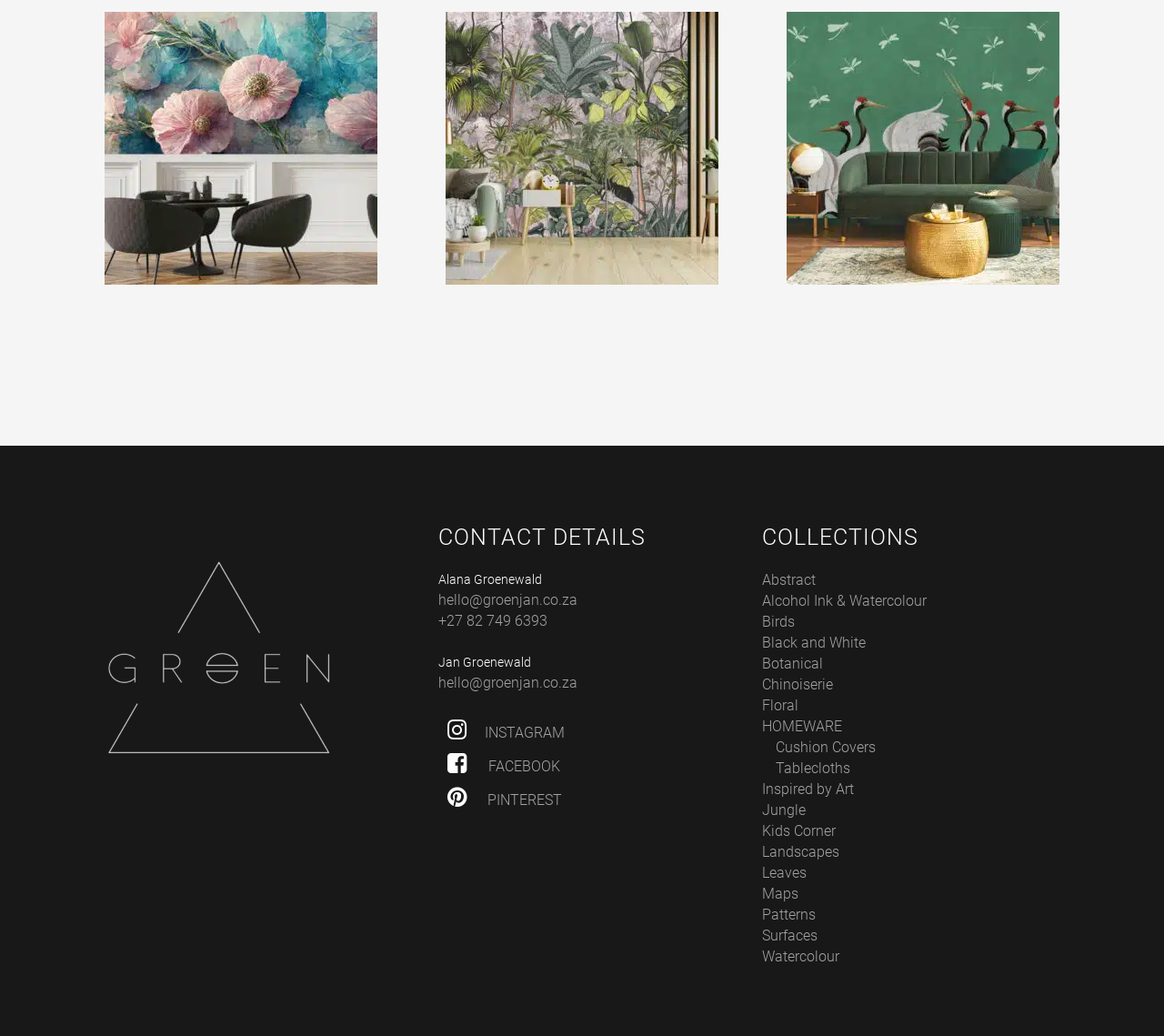Locate the UI element described by Tablecloths and provide its bounding box coordinates. Use the format (top-left x, top-left y, bottom-right x, bottom-right y) with all values as floating point numbers between 0 and 1.

[0.667, 0.733, 0.731, 0.75]